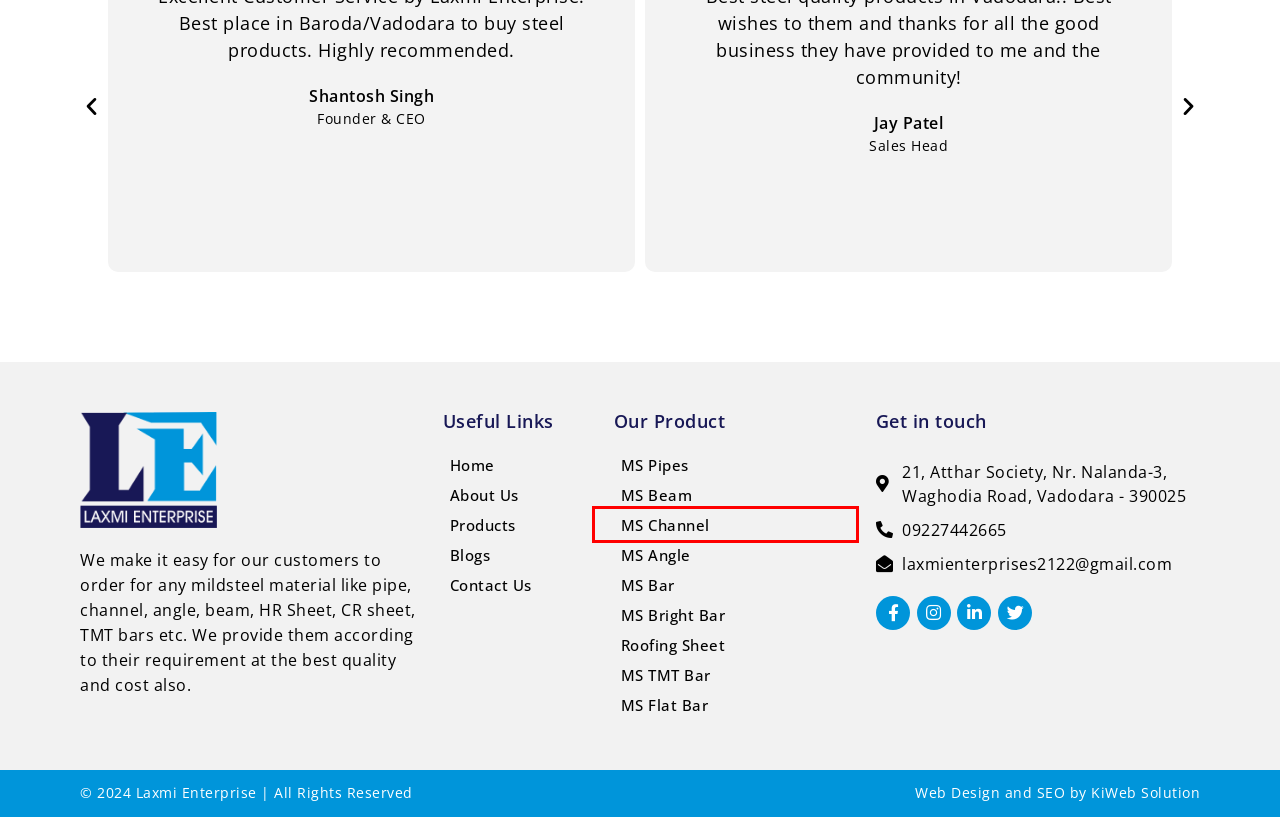A screenshot of a webpage is given with a red bounding box around a UI element. Choose the description that best matches the new webpage shown after clicking the element within the red bounding box. Here are the candidates:
A. Web Design Company in Vadodara | Website Design Company Vadodara
B. Best SEO Company in Vadodara | Local SEO Service Marketing Expert Vadodara
C. MS Beam Supplier in Vadodara | MS Beam Distributor | Laxmi Enterprise
D. MS Angle Supplier in Vadodara | MS Angle Distributor | Laxmi Enterprise
E. MS Bar Supplier in Vadodara | MS Bar Distributor | Laxmi Enterprise
F. MS Channel Supplier in Vadodara | MS Channel Distributor | Laxmi Enterprise
G. Digital Marketing Company in Vadodara | Digital Marketing Services in Vadodara by KiWeb Solution
H. Roofing Sheet Supplier in Vadodara | Roofing Sheet Distributor | Laxmi Enterprise

F